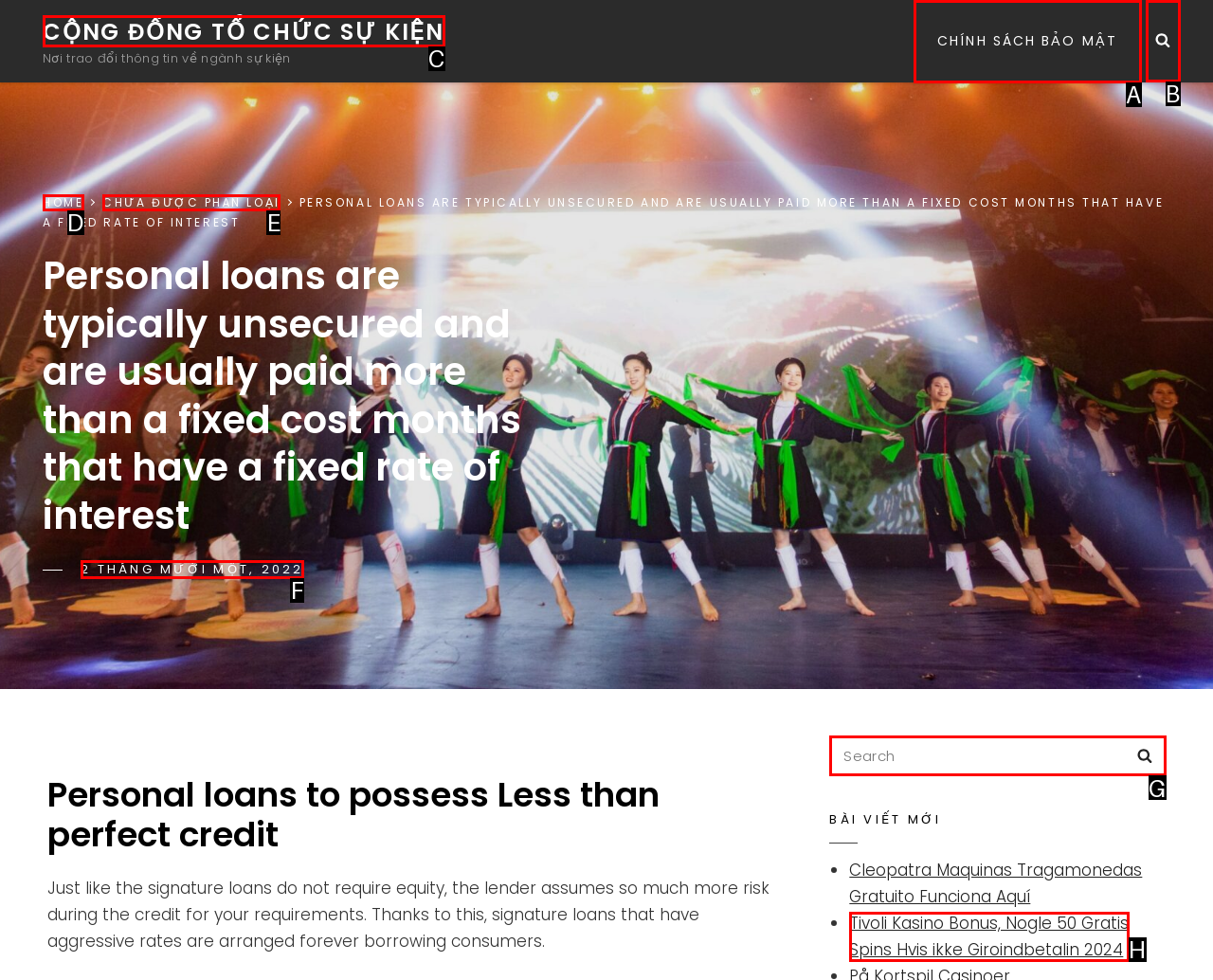To complete the task: Search for something, select the appropriate UI element to click. Respond with the letter of the correct option from the given choices.

G